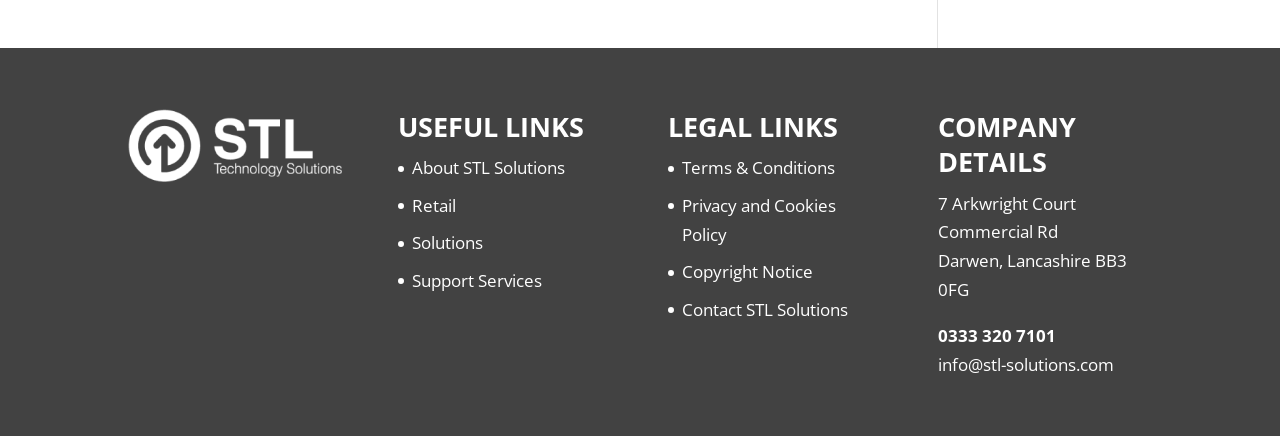How many sections are there on this webpage?
Utilize the information in the image to give a detailed answer to the question.

I identified three sections on this webpage: 'USEFUL LINKS', 'LEGAL LINKS', and 'COMPANY DETAILS', each with its own set of links or information.